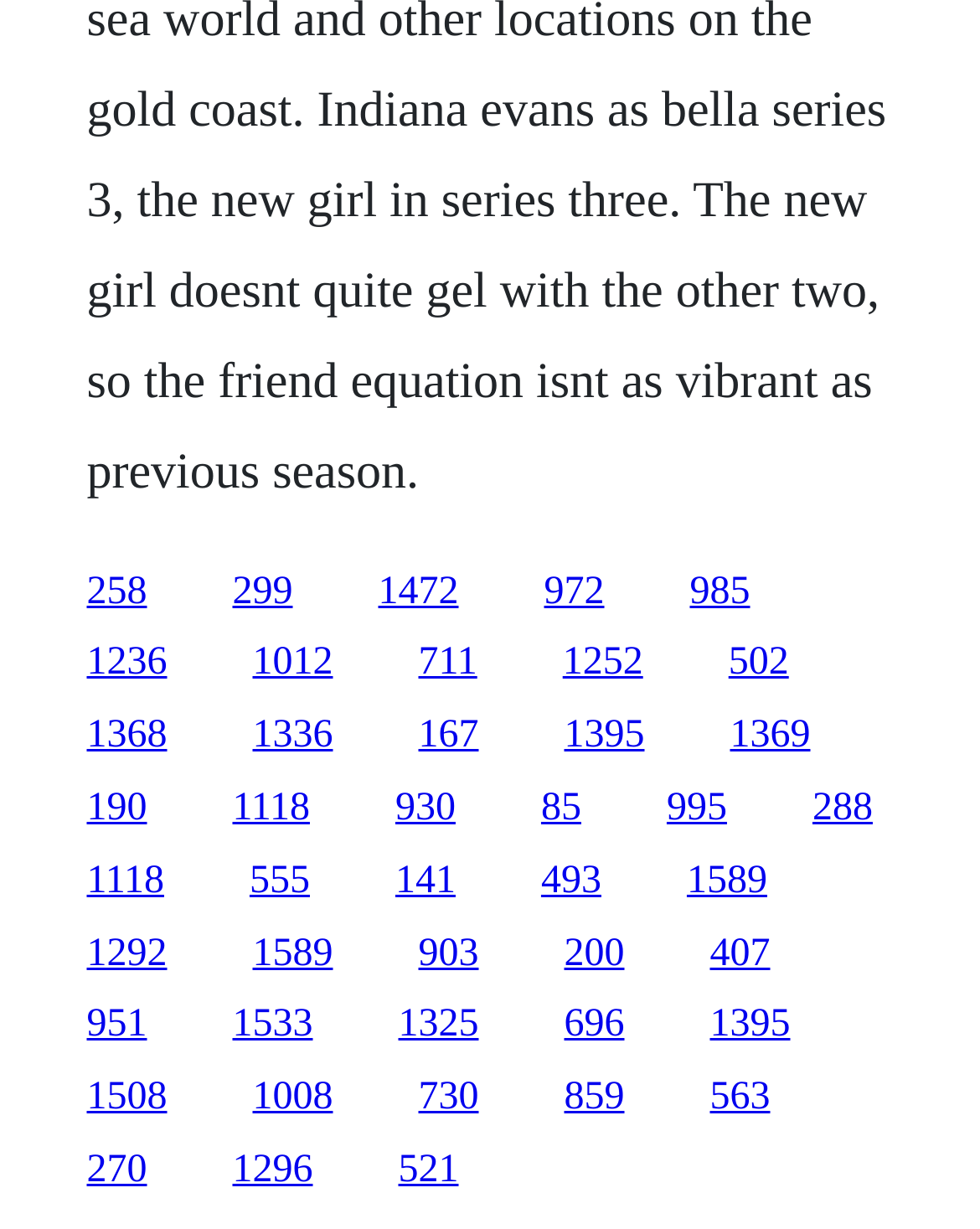Answer the question using only a single word or phrase: 
Is the first link at the top-left corner of the webpage?

Yes